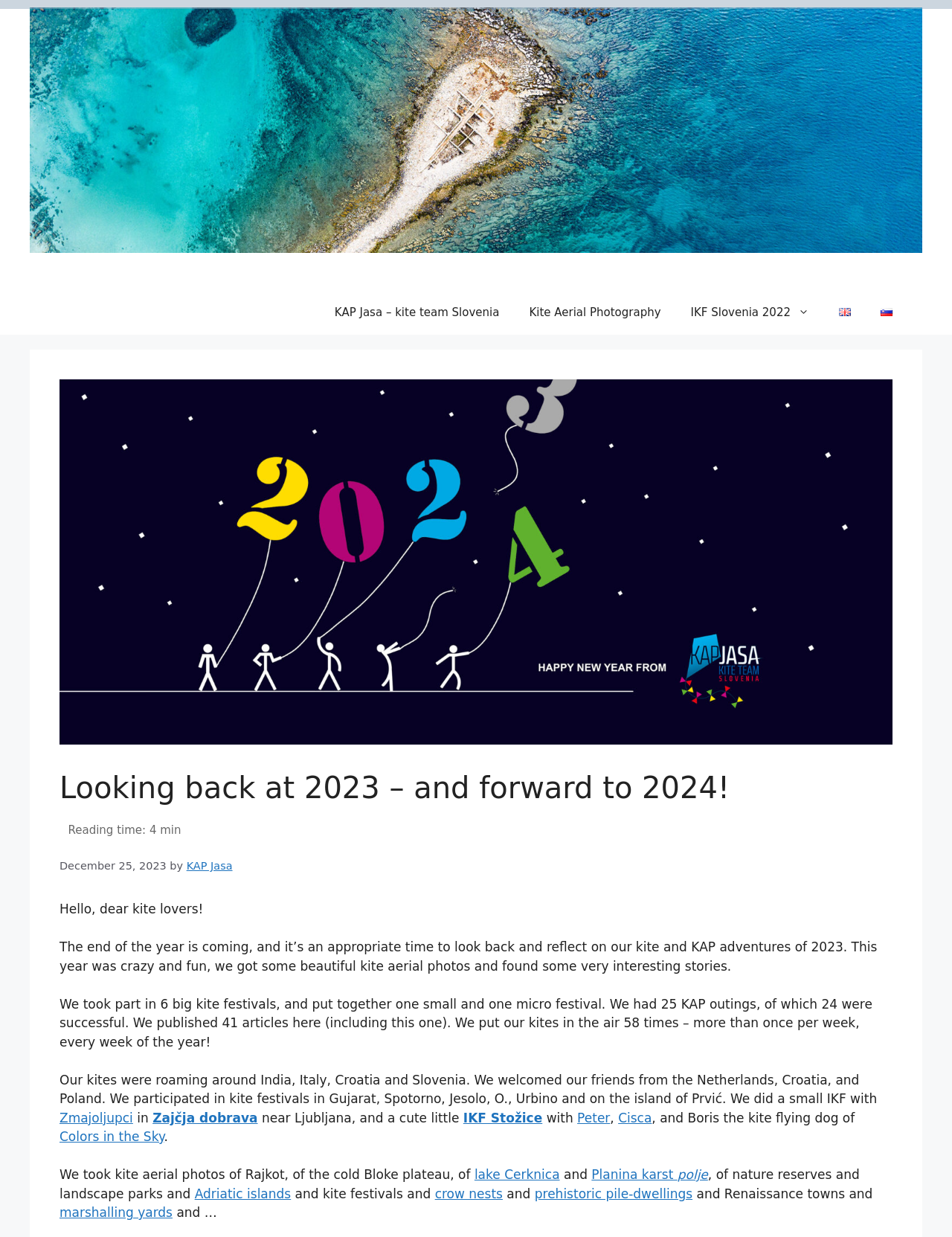Please identify the bounding box coordinates of the element that needs to be clicked to perform the following instruction: "Check the 'lake Cerknica' link".

[0.498, 0.943, 0.588, 0.956]